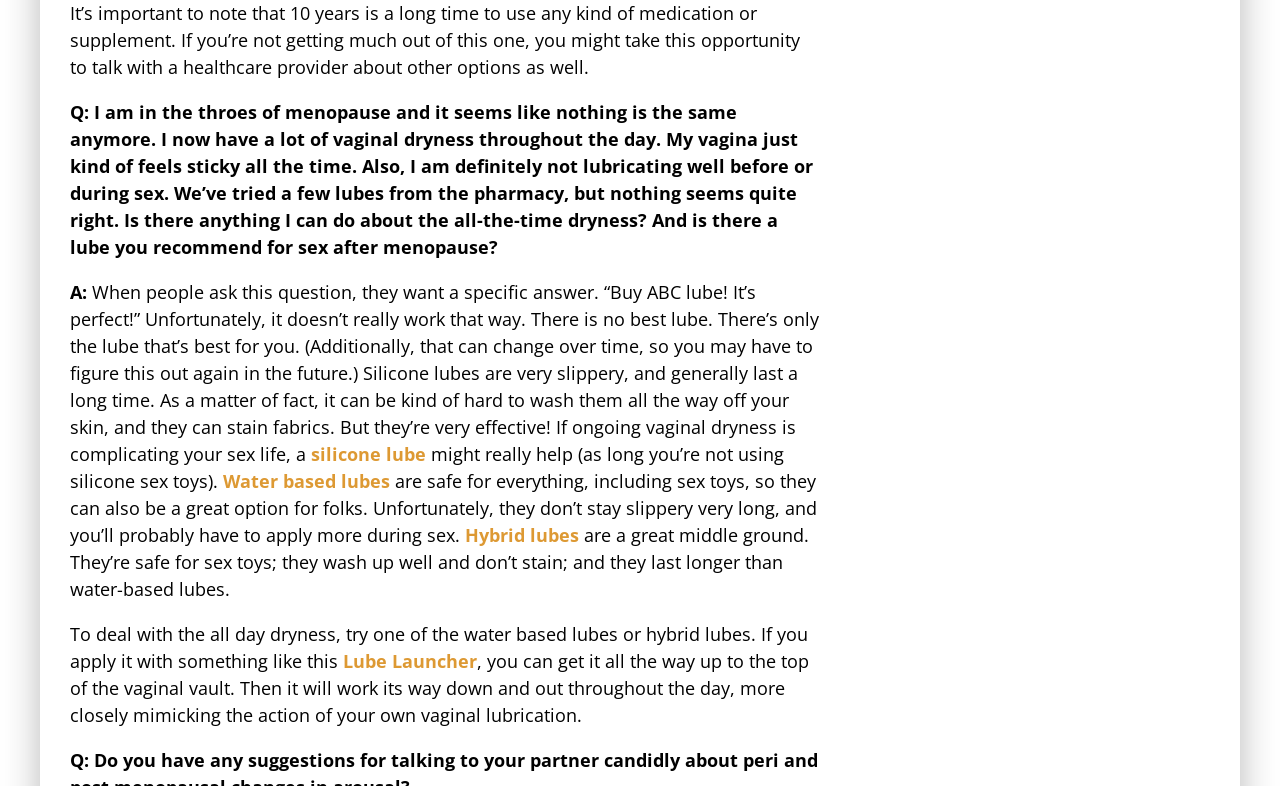What is the purpose of the Lube Launcher?
Make sure to answer the question with a detailed and comprehensive explanation.

The Lube Launcher is a device that can be used to apply water-based or hybrid lube to the top of the vaginal vault, allowing it to work its way down and out throughout the day, mimicking the action of natural vaginal lubrication.